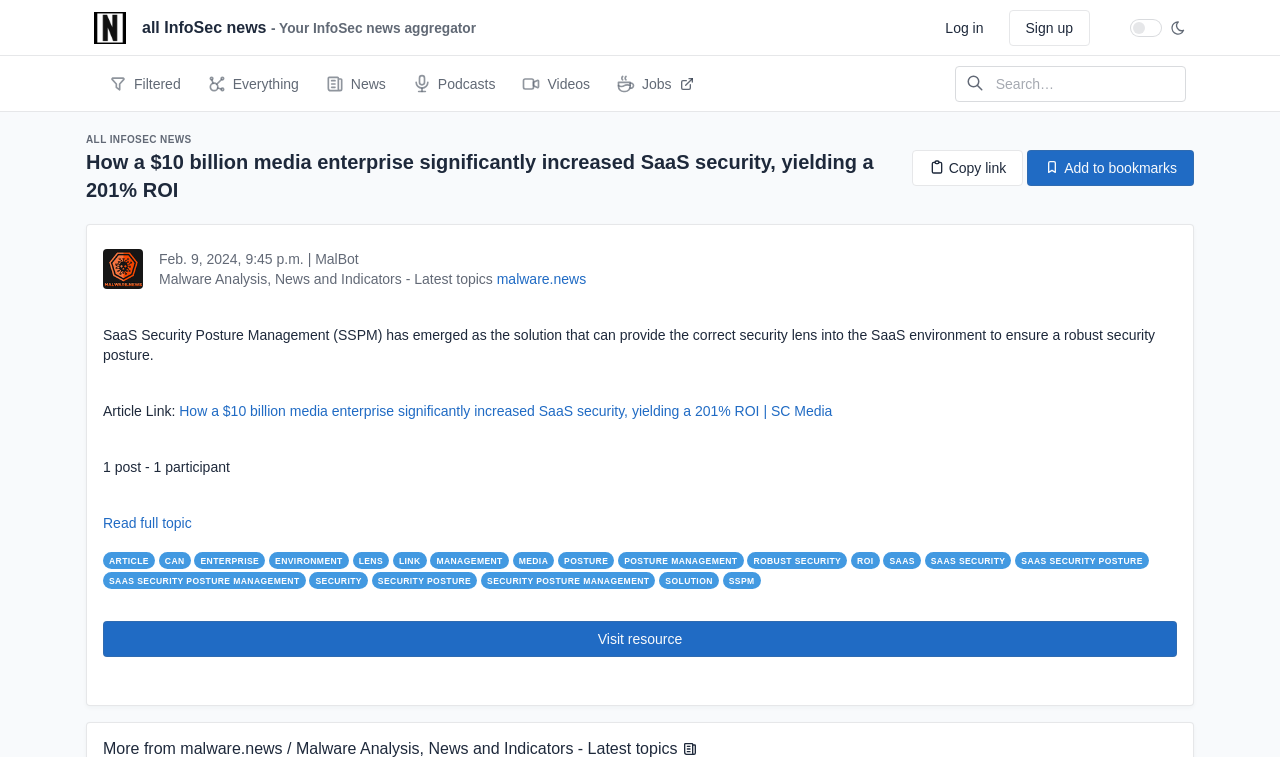Examine the screenshot and answer the question in as much detail as possible: What is the logo of the website?

The logo of the website is 'all InfoSec news logo' which is an image located at the top left corner of the webpage with a bounding box coordinate of [0.073, 0.016, 0.098, 0.058].